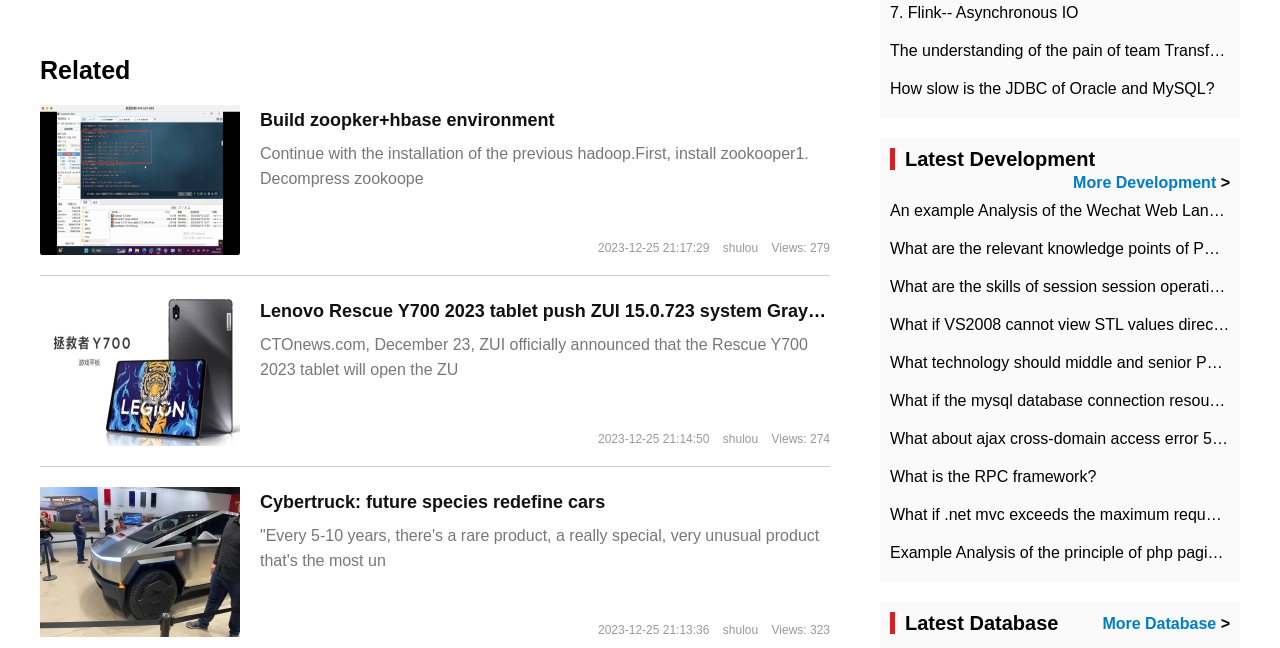What is the category of the links on the right side of the webpage?
Look at the image and respond with a one-word or short-phrase answer.

Development and Database